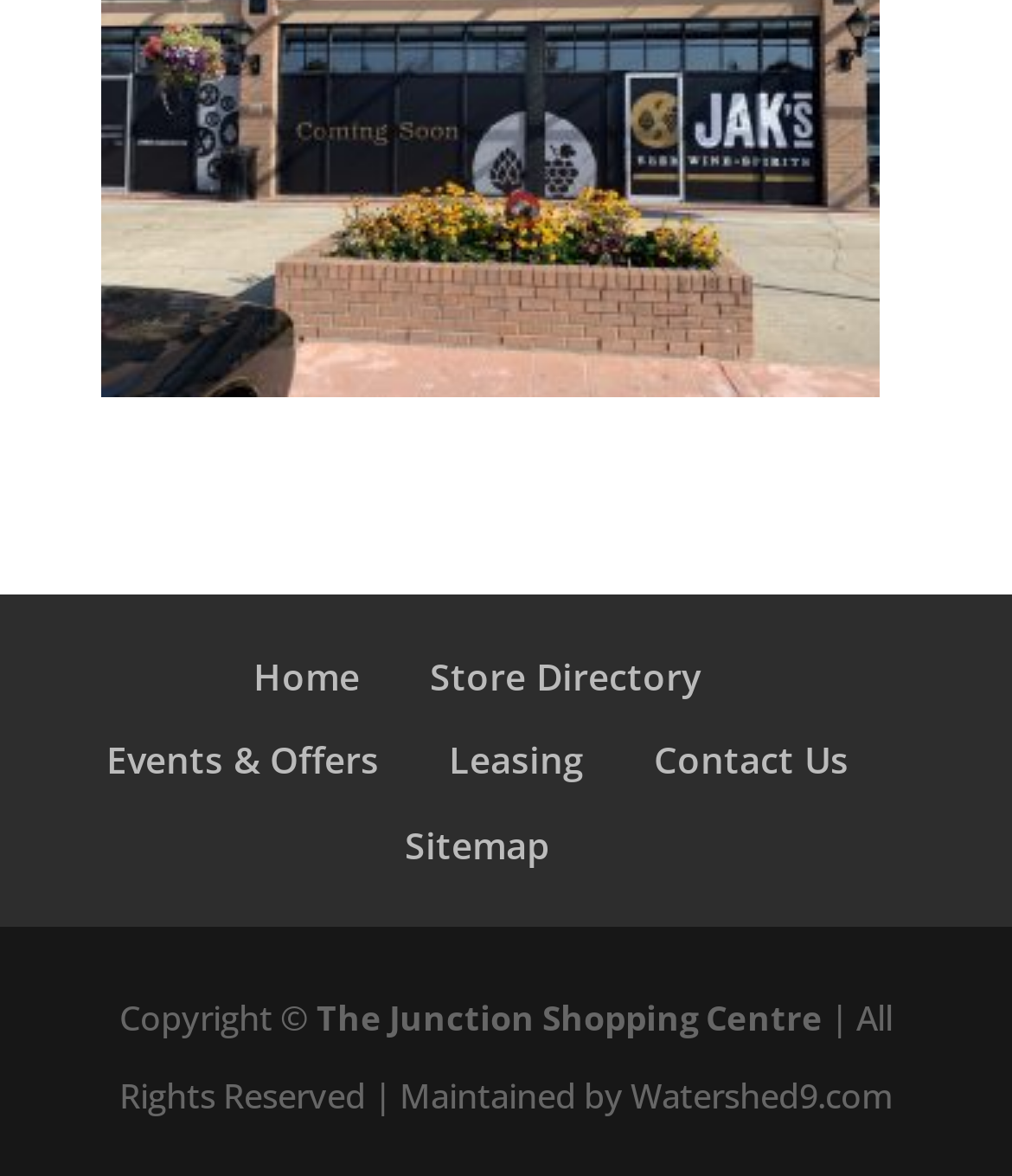For the element described, predict the bounding box coordinates as (top-left x, top-left y, bottom-right x, bottom-right y). All values should be between 0 and 1. Element description: Sitemap

[0.4, 0.698, 0.544, 0.74]